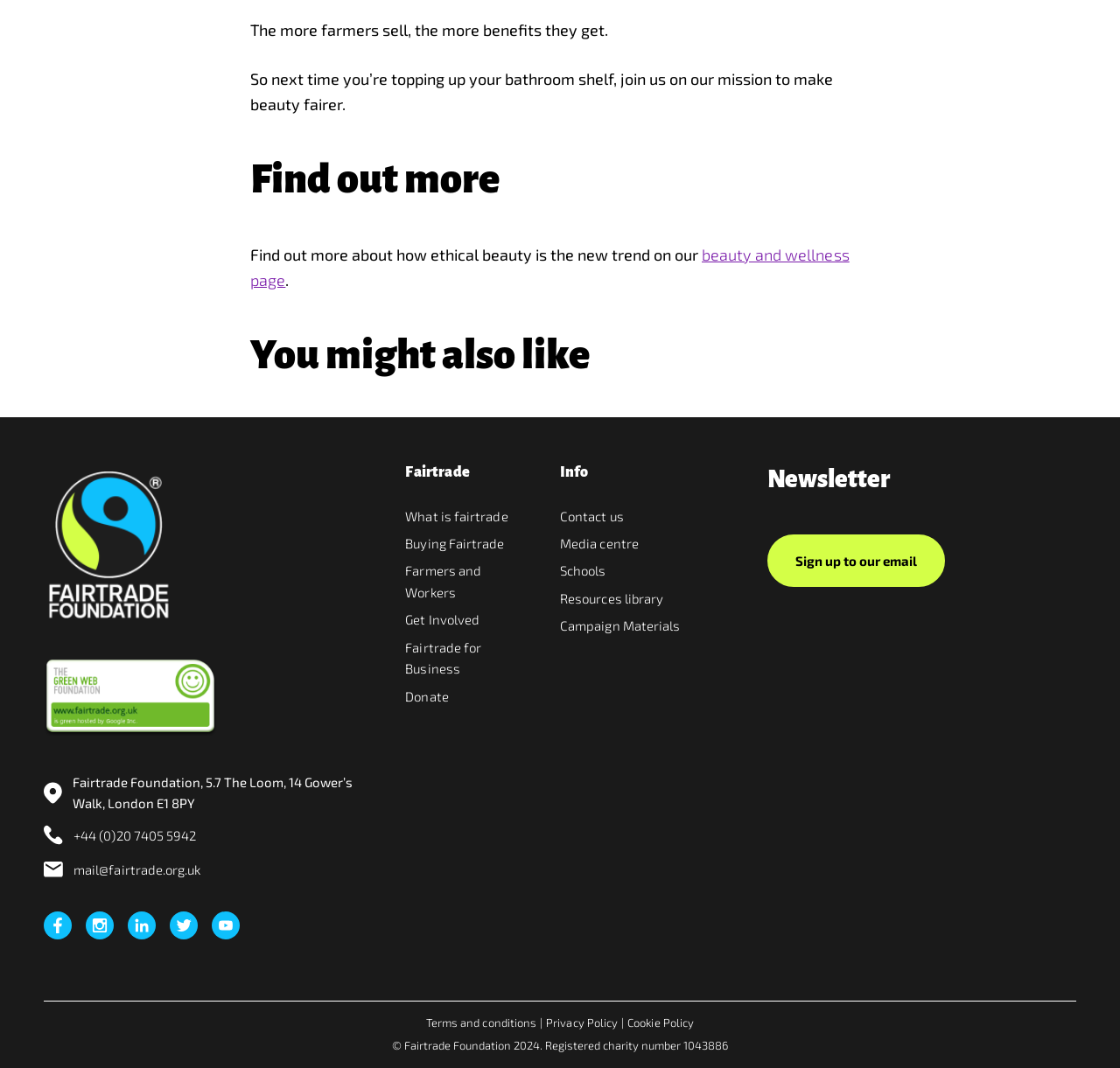Please identify the bounding box coordinates of the element that needs to be clicked to execute the following command: "Contact Fairtrade". Provide the bounding box using four float numbers between 0 and 1, formatted as [left, top, right, bottom].

[0.5, 0.475, 0.557, 0.49]